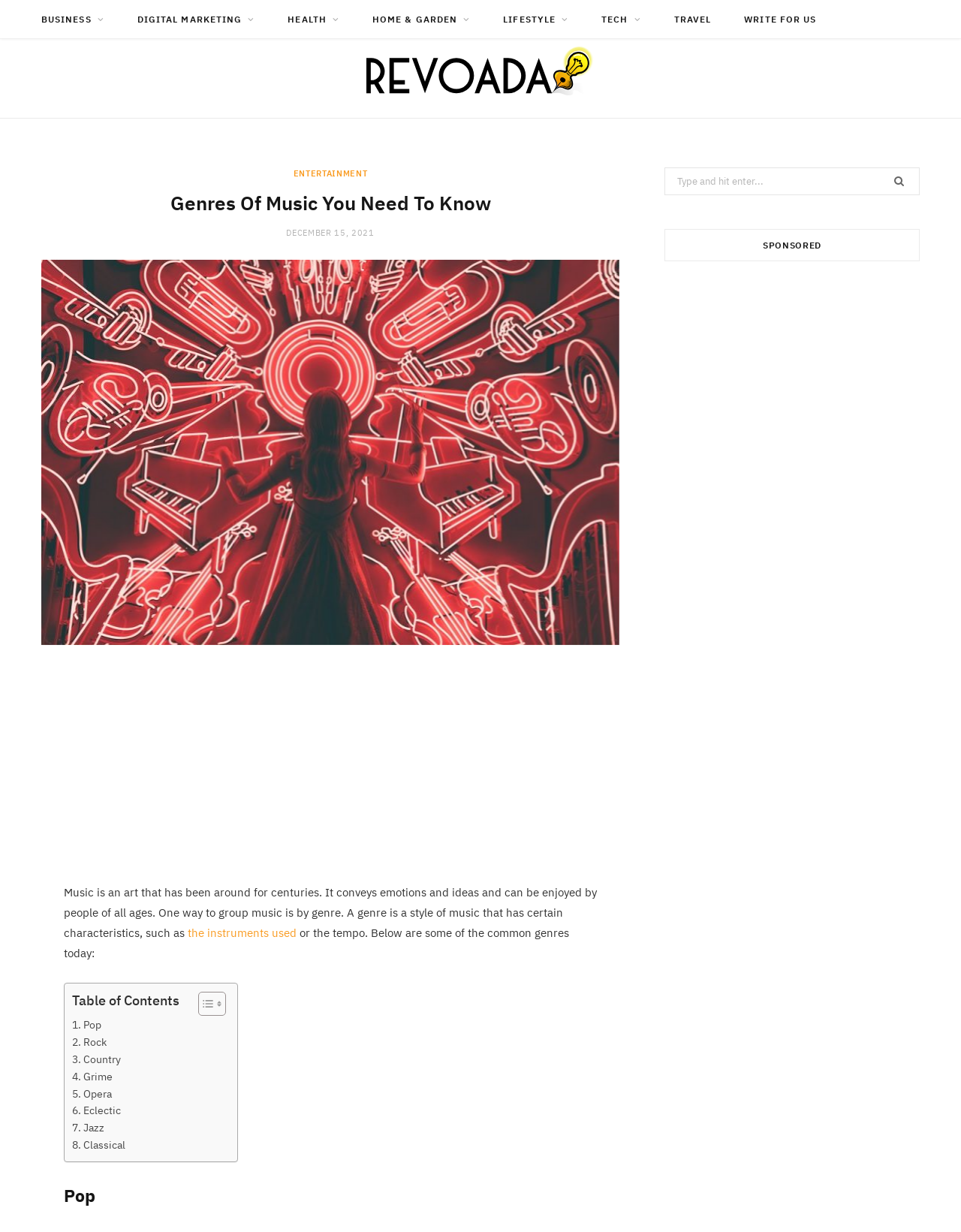Provide the bounding box for the UI element matching this description: "1970s (7)".

None